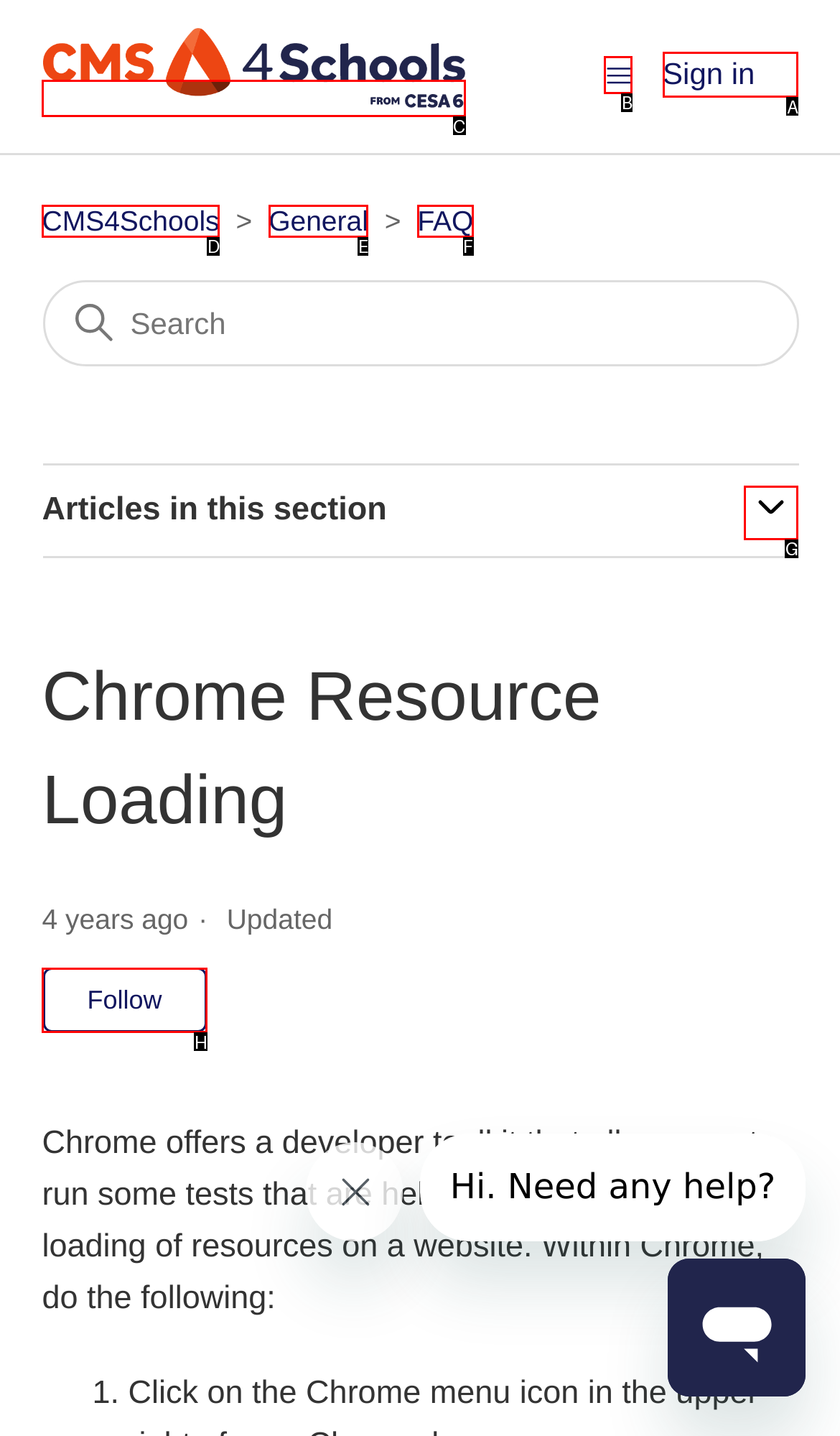Select the HTML element that corresponds to the description: name="s"
Reply with the letter of the correct option from the given choices.

None